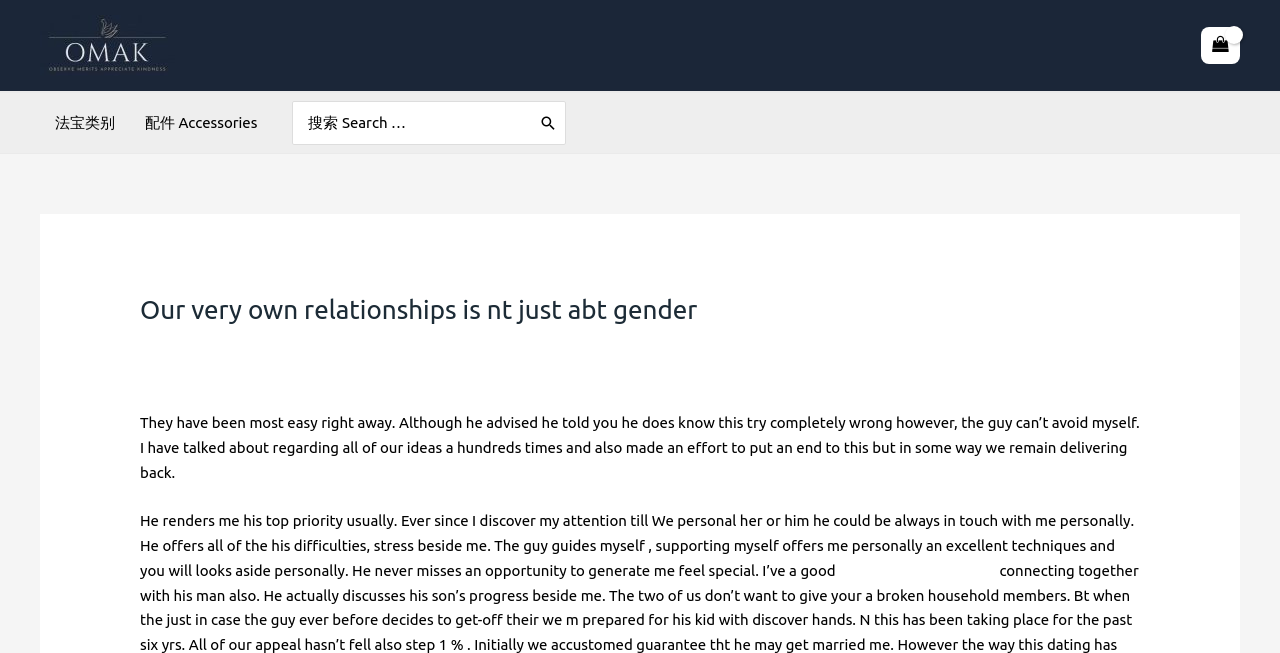Generate a thorough explanation of the webpage's elements.

The webpage appears to be a blog post or article about relationships, specifically focusing on the theme "Our very own relationships is not just about gender". At the top left corner, there is a link to "OMAK" accompanied by an image with the same name. On the top right corner, there is a link to view a shopping cart, which is currently empty.

Below the top section, there is a navigation menu labeled "Site Navigation: main menu" with two links: "法宝类别" and "配件 Accessories". Next to the navigation menu, there is a search bar with a label "Search for:" and a search button.

The main content of the webpage is a blog post or article, which starts with a heading "Our very own relationships is not just about gender". Below the heading, there are links to "Leave a Comment" and "girlsdateforfree-inceleme visitors", separated by a slash. The author's name, "Yu Xian", is also mentioned.

The article itself is divided into two paragraphs. The first paragraph describes a situation where the author's partner is prioritizing them and being supportive. The second paragraph continues to describe the partner's actions, highlighting how they make the author feel special.

At the bottom of the article, there is a link to "girlsdateforfree kaydol". Overall, the webpage appears to be a personal blog or article sharing the author's thoughts and experiences on relationships.